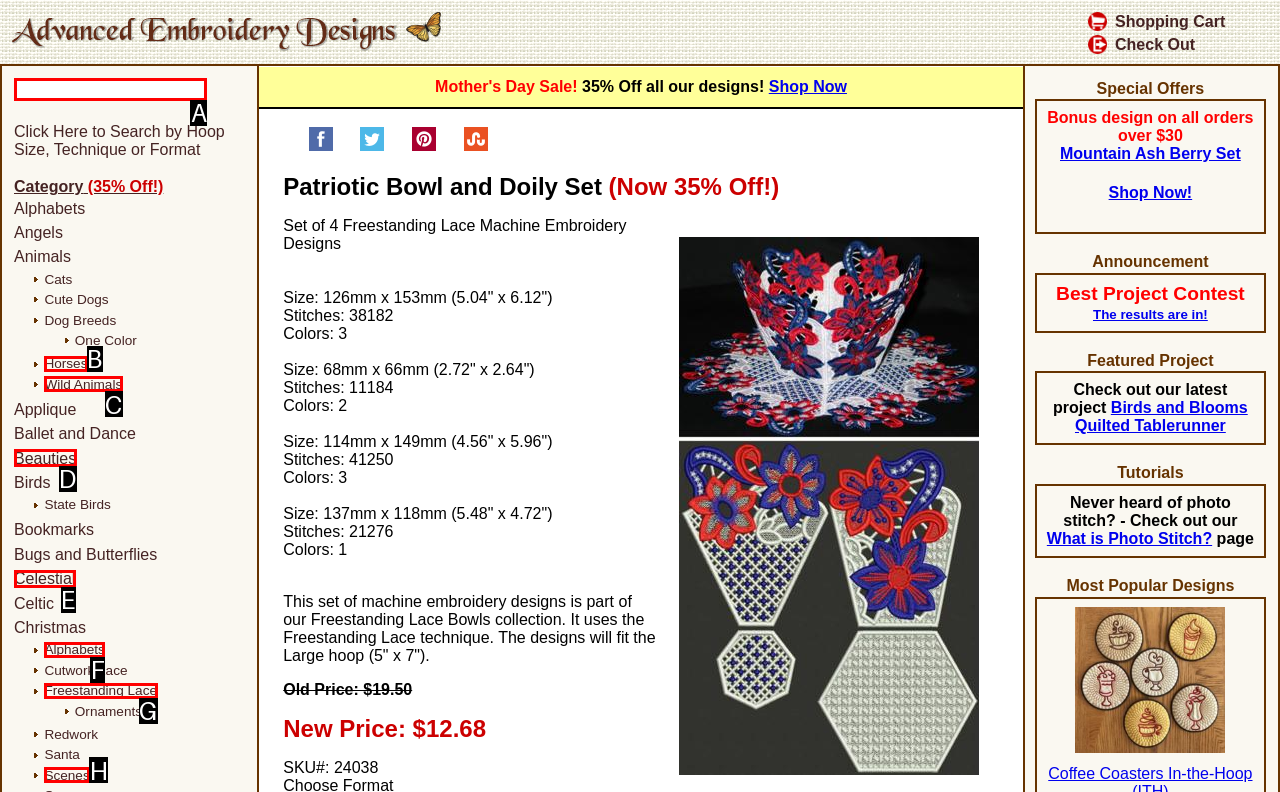Using the description: aria-label="Keyword" name="keyword" title="Keyword", find the corresponding HTML element. Provide the letter of the matching option directly.

A